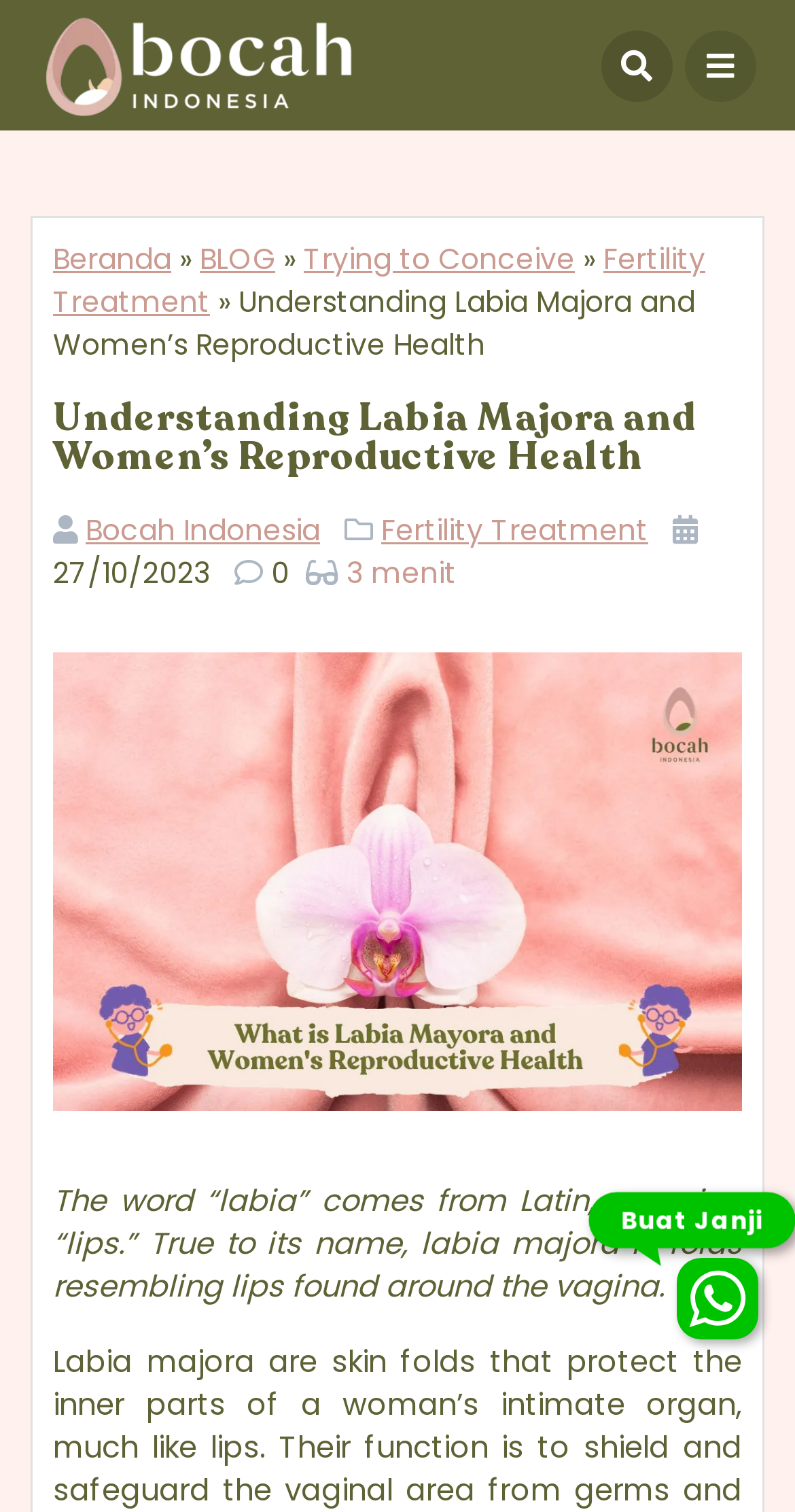Illustrate the webpage thoroughly, mentioning all important details.

The webpage is about understanding labia majora and women's reproductive health. At the top left corner, there is a logo "logo bocah dark" with a link. On the top right corner, there are three icons, each with a link. Below the icons, there is a navigation menu with links to "Beranda", "BLOG", "Trying to Conceive", and "Fertility Treatment". 

The main content of the webpage starts with a heading "Understanding Labia Majora and Women’s Reproductive Health" followed by a static text with the same content. Below the heading, there are two links, "Bocah Indonesia" and "Fertility Treatment", with some static text in between. The date "27/10/2023" and the text "3 menit" are located on the left side of the page. 

A large image related to the topic "What is Labia Mayora and Women's Reproductive Health" takes up most of the page's width. Below the image, there is a paragraph of text explaining that labia majora are folds of skin resembling lips found around the vagina. 

At the bottom of the page, there is a call-to-action button "Buat Janji" with an image on the right side.